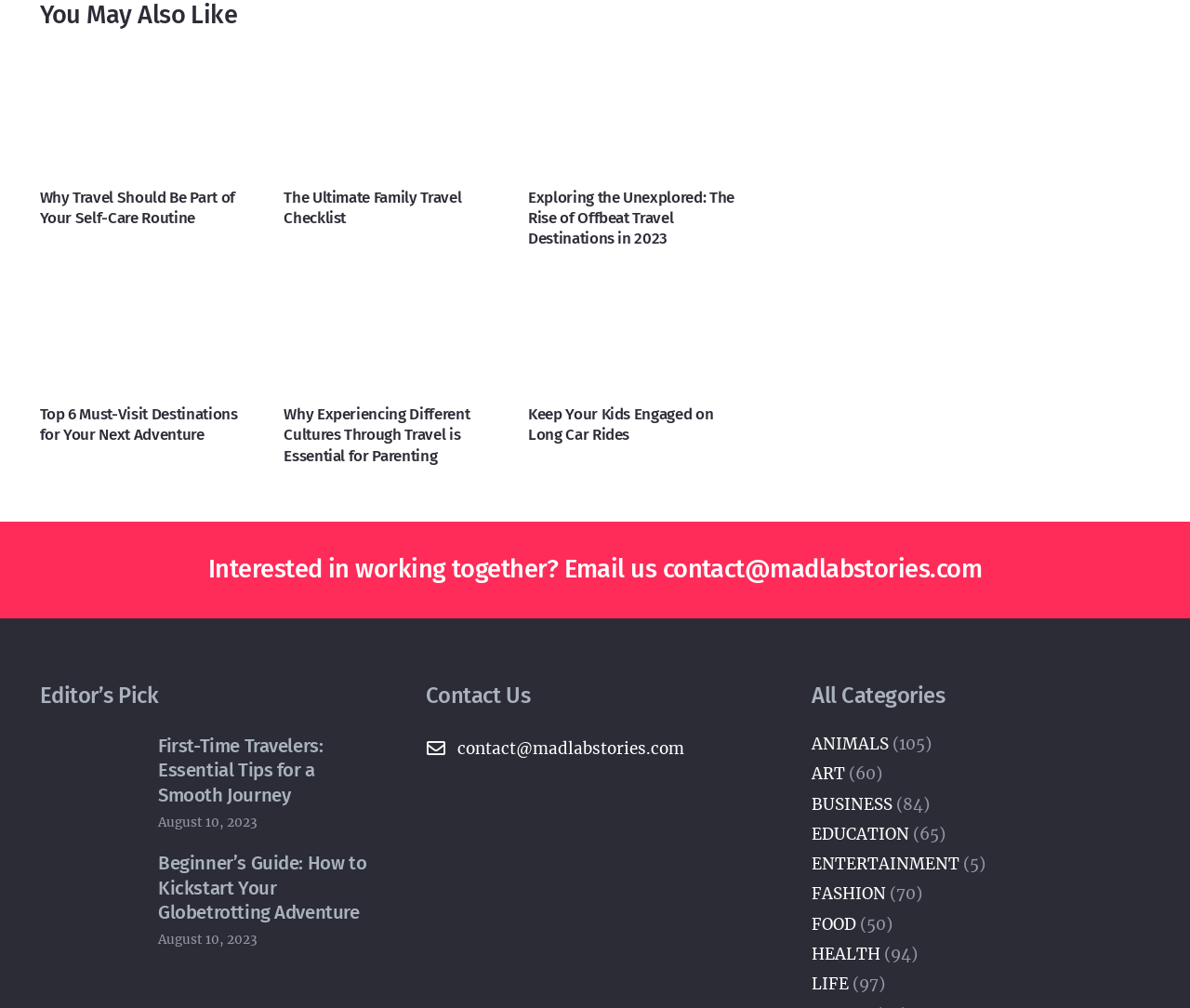Answer the question below in one word or phrase:
What is the main topic of this webpage?

Travel